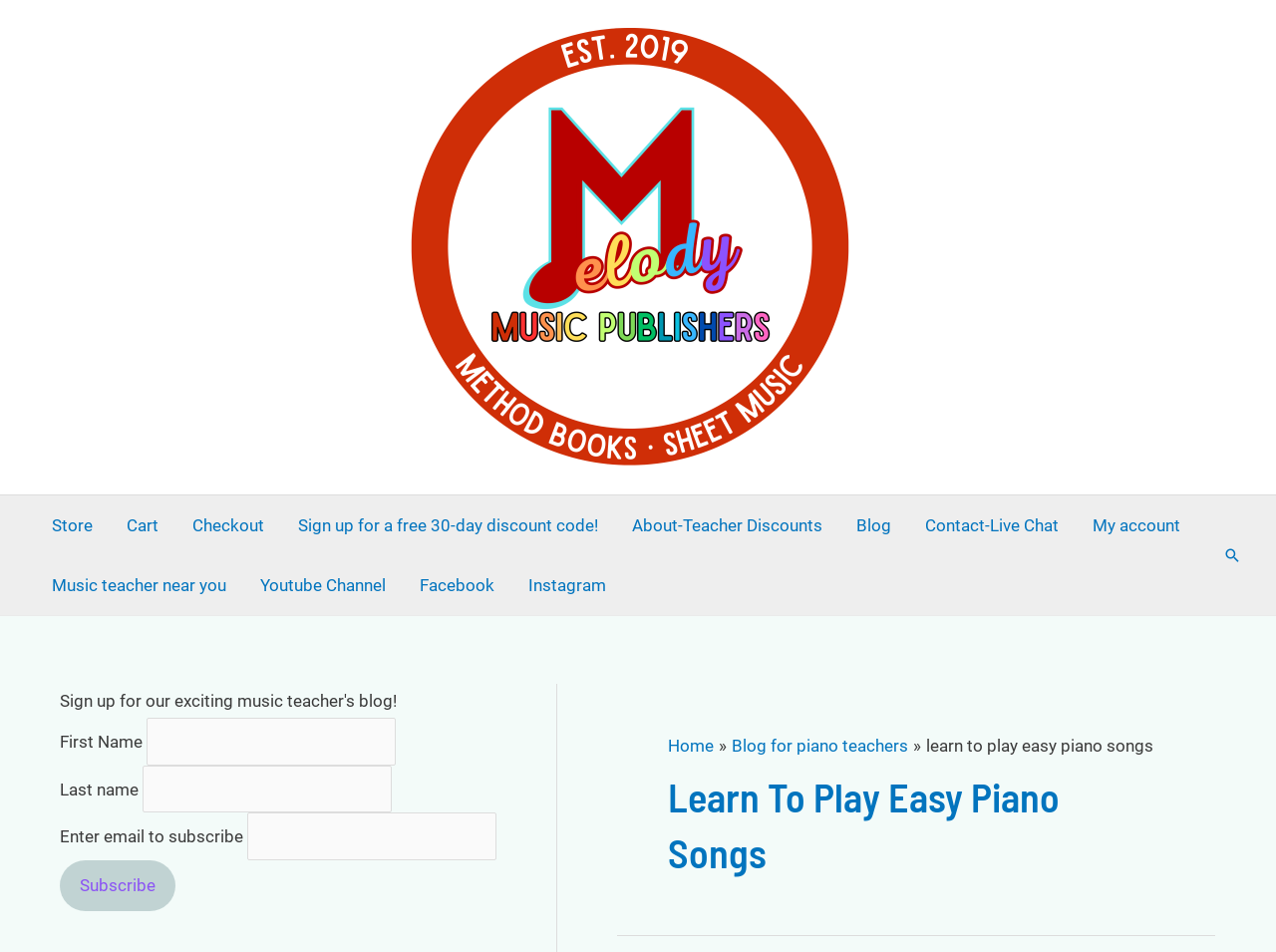What is the current page about?
From the image, provide a succinct answer in one word or a short phrase.

Easy piano songs